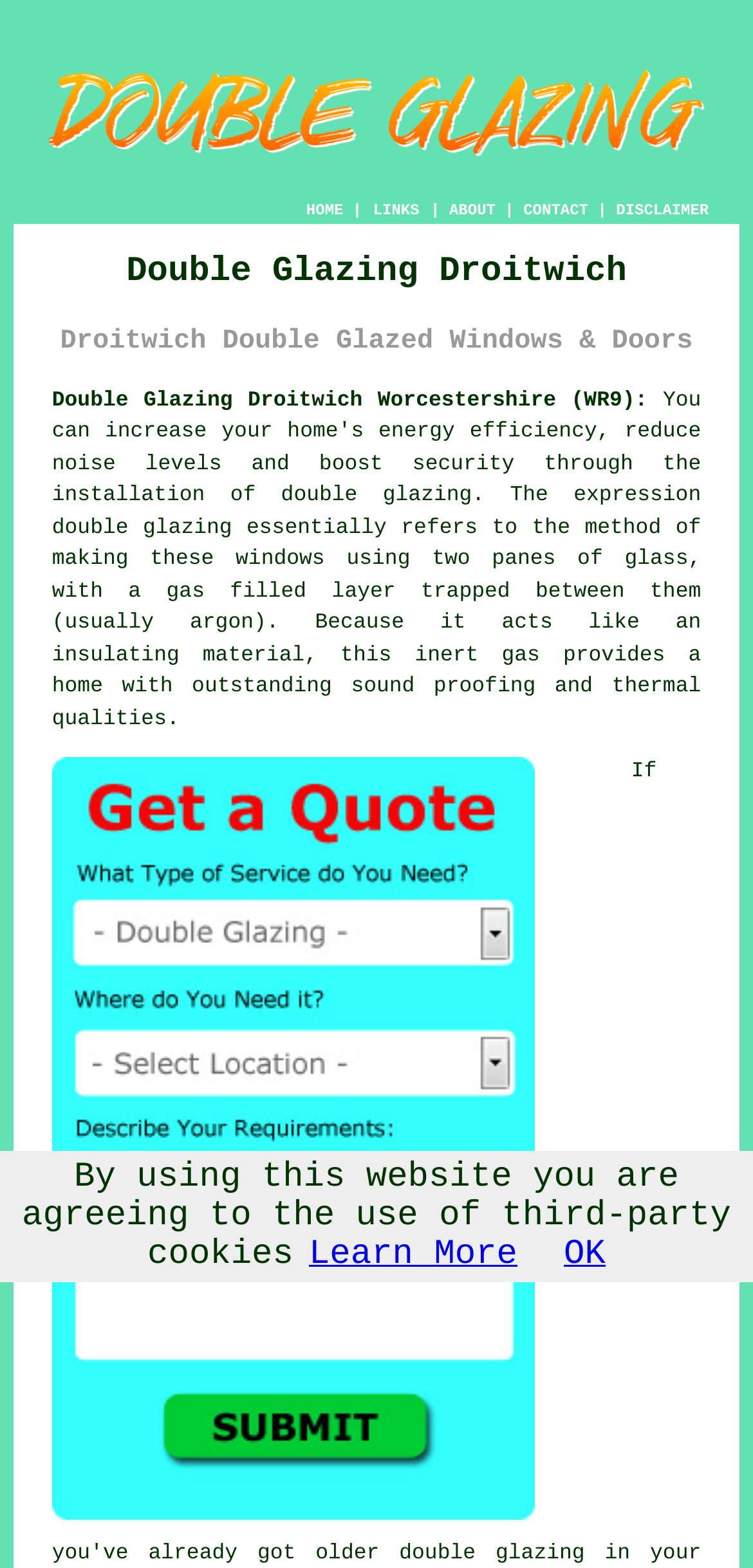What is the benefit of using this website?
Using the visual information from the image, give a one-word or short-phrase answer.

Outstanding sound proofing and thermal qualities